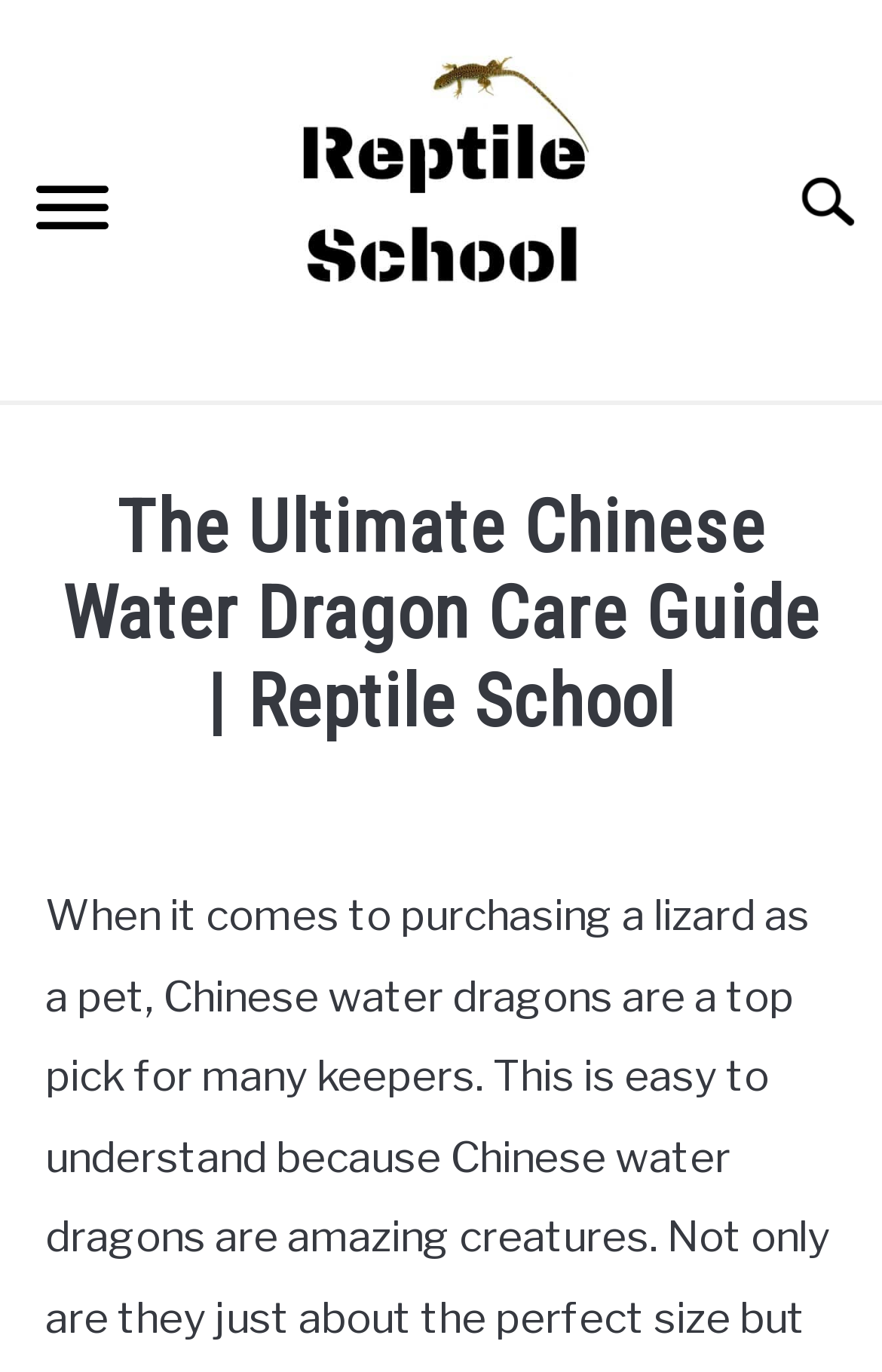Give a one-word or short-phrase answer to the following question: 
What is the current article categorized under?

Lizards, Care Guides